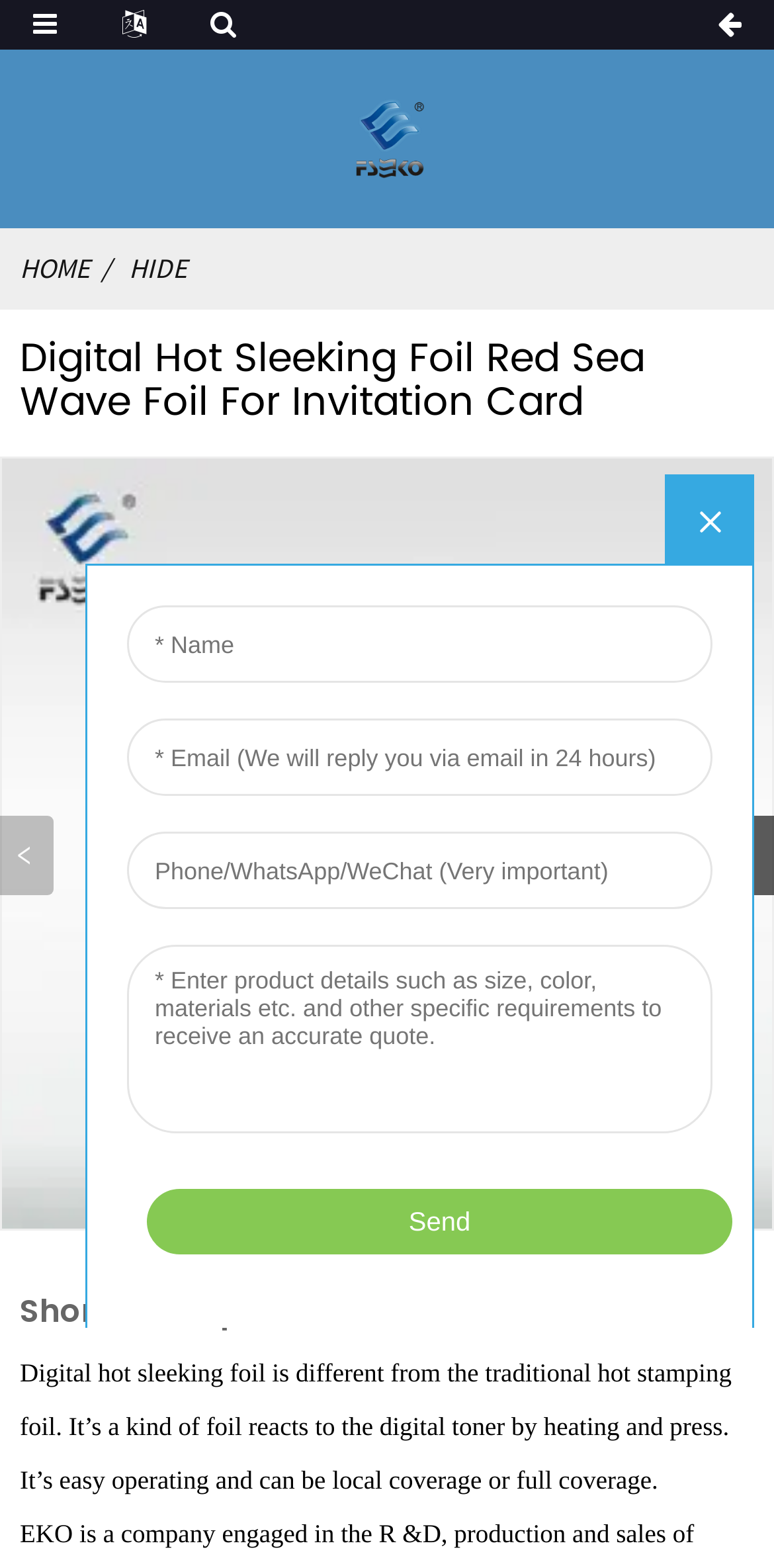Provide the bounding box coordinates for the UI element that is described by this text: "Libya". The coordinates should be in the form of four float numbers between 0 and 1: [left, top, right, bottom].

None